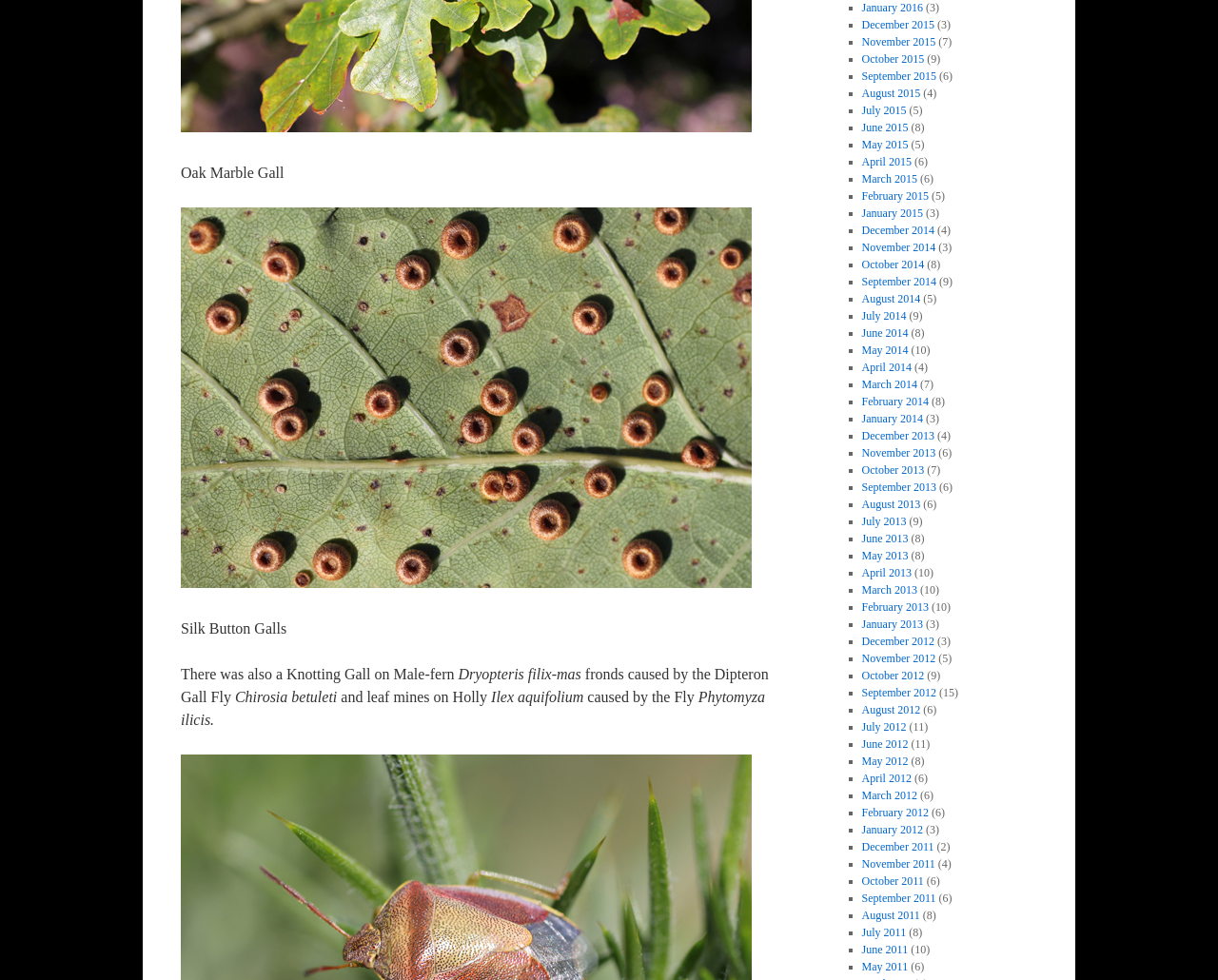What is the name of the fly that causes fronds on Male-fern?
By examining the image, provide a one-word or phrase answer.

Dipteron Gall Fly